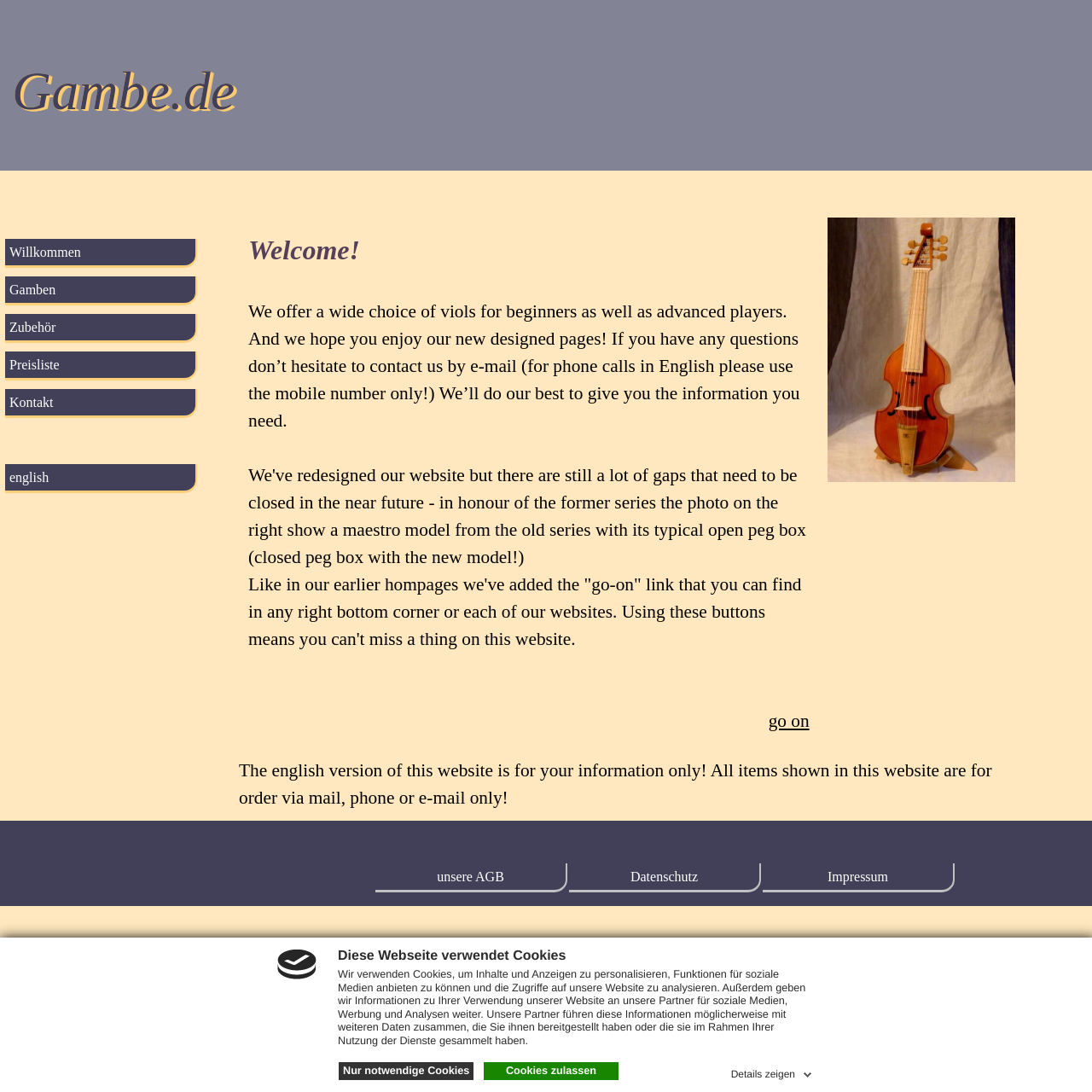Please determine the bounding box coordinates of the element to click on in order to accomplish the following task: "Go to the 'Kontakt' page". Ensure the coordinates are four float numbers ranging from 0 to 1, i.e., [left, top, right, bottom].

[0.009, 0.356, 0.175, 0.38]